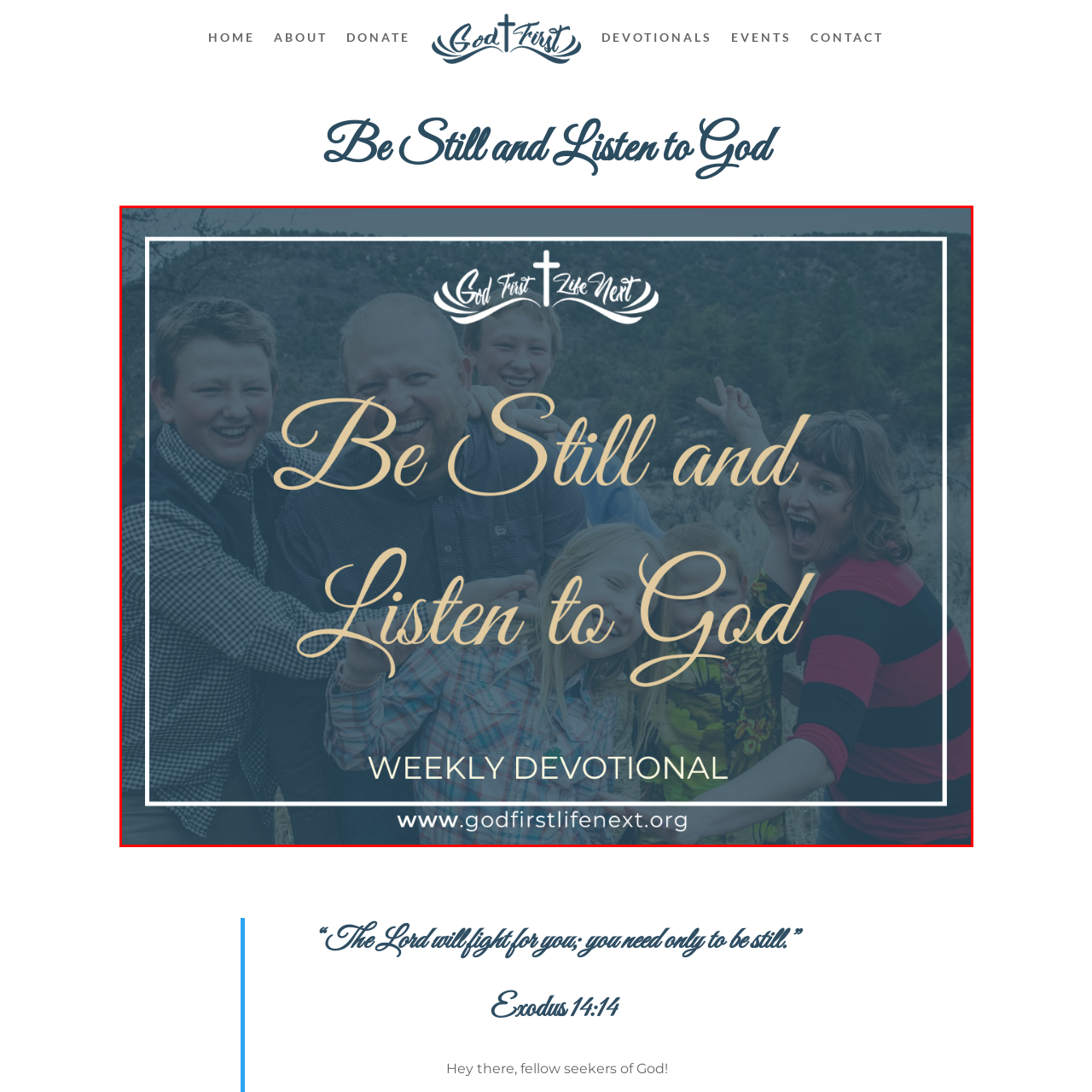Generate a detailed caption for the content inside the red bounding box.

The image features a joyful group of individuals, likely family or friends, posing together in a natural outdoor setting, radiating happiness and warmth. Overlaying the image is the text "Be Still and Listen to God," emphasized in an elegant font, along with the subtitle "WEEKLY DEVOTIONAL" at the bottom. The design incorporates a light border and the logo for "God First Life Next" at the top, enhancing the thematic focus on spirituality and community engagement. This visual serves as a vibrant invitation to reflect on the importance of stillness and connection with God, making it an ideal representation for the associated devotional content. The background hints at a scenic landscape, contributing to the serene and uplifting atmosphere of the message.